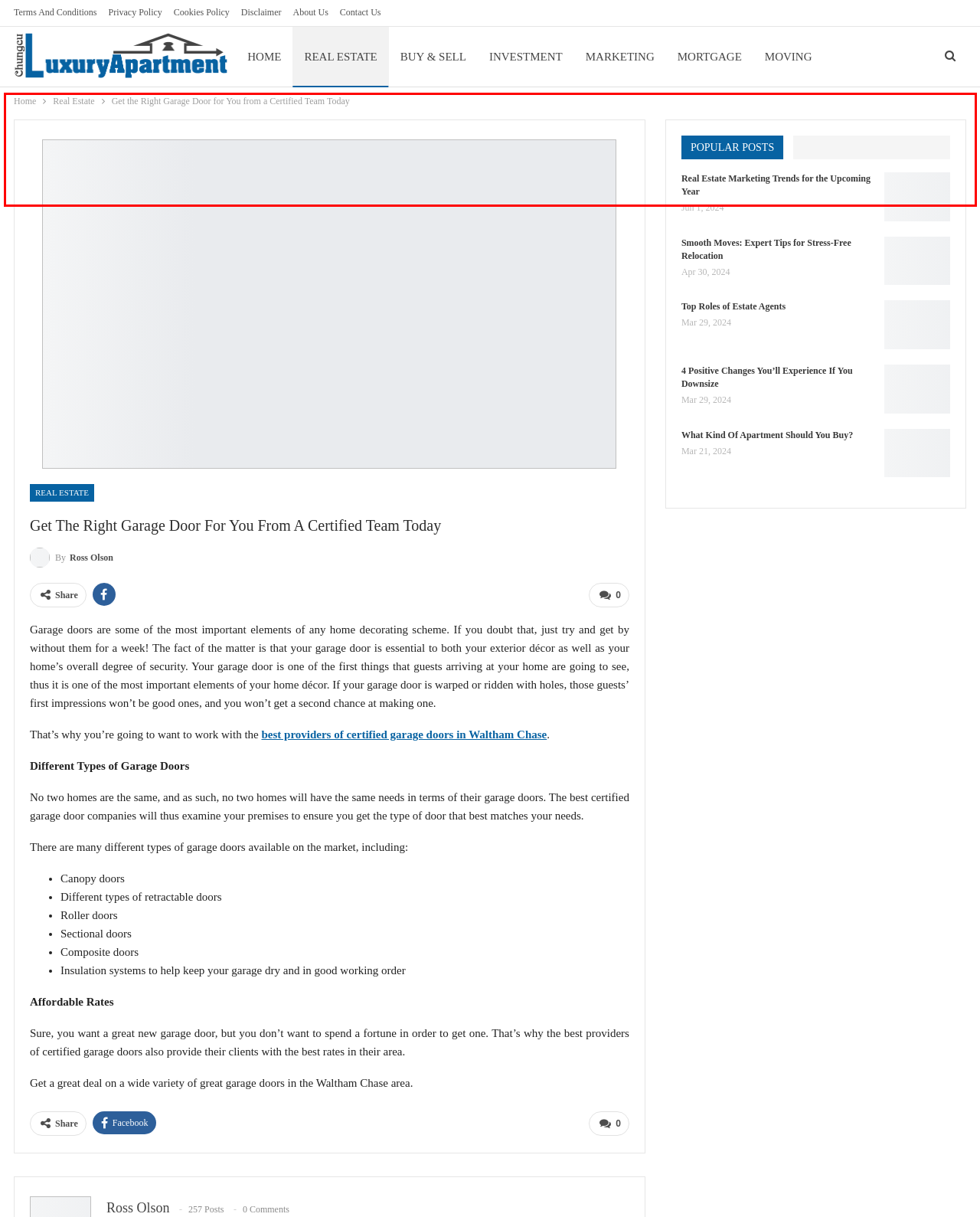Given a screenshot of a webpage containing a red rectangle bounding box, extract and provide the text content found within the red bounding box.

Publisher - Chung CU Luxury Apartment, Your research for real estate listings and rental properties information for sale. The best property for happy living.